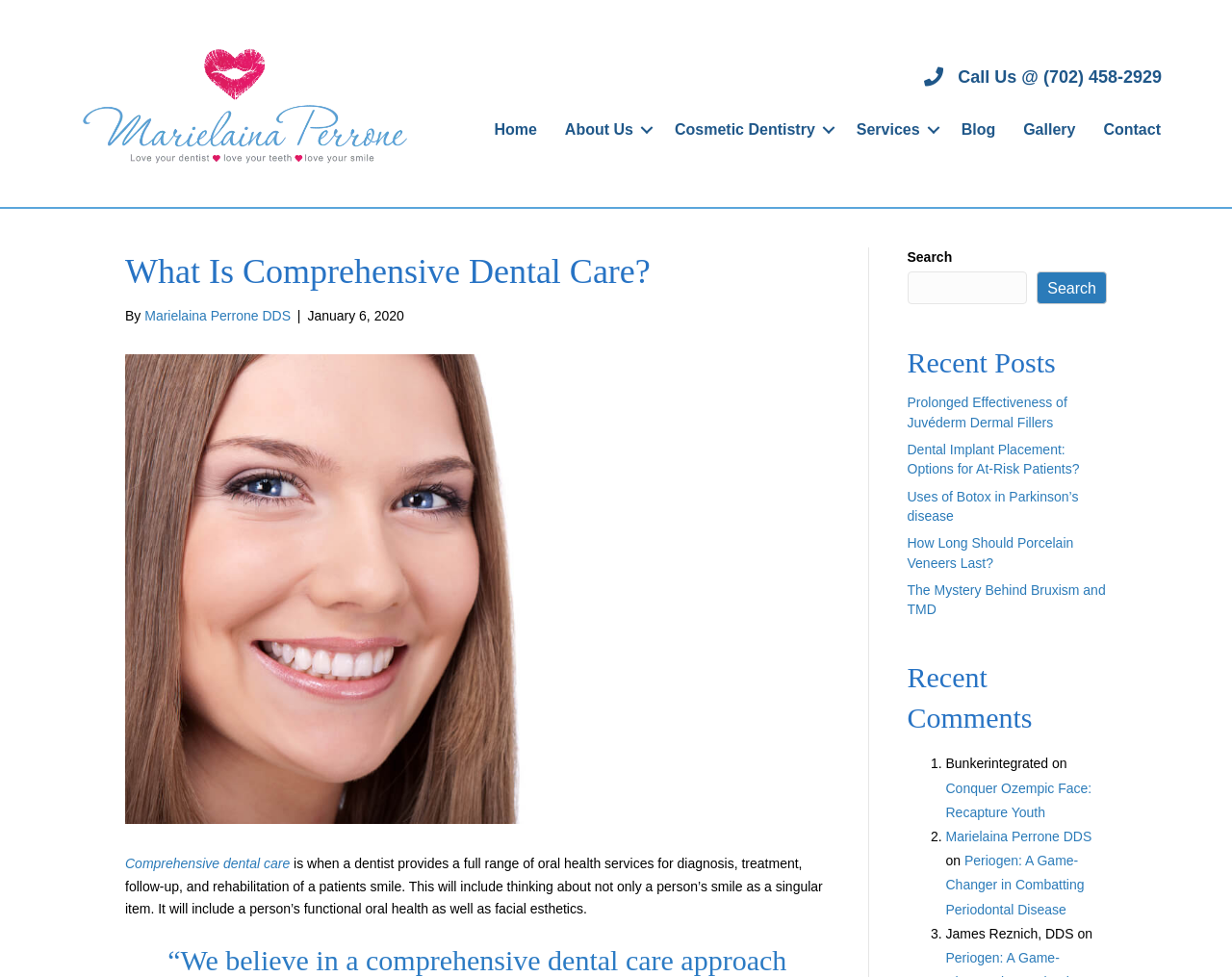Using the information in the image, give a detailed answer to the following question: How many recent comments are listed?

The number of recent comments can be found in the 'Recent Comments' section, which is located in the right sidebar of the webpage. There are three list markers, each corresponding to a recent comment.